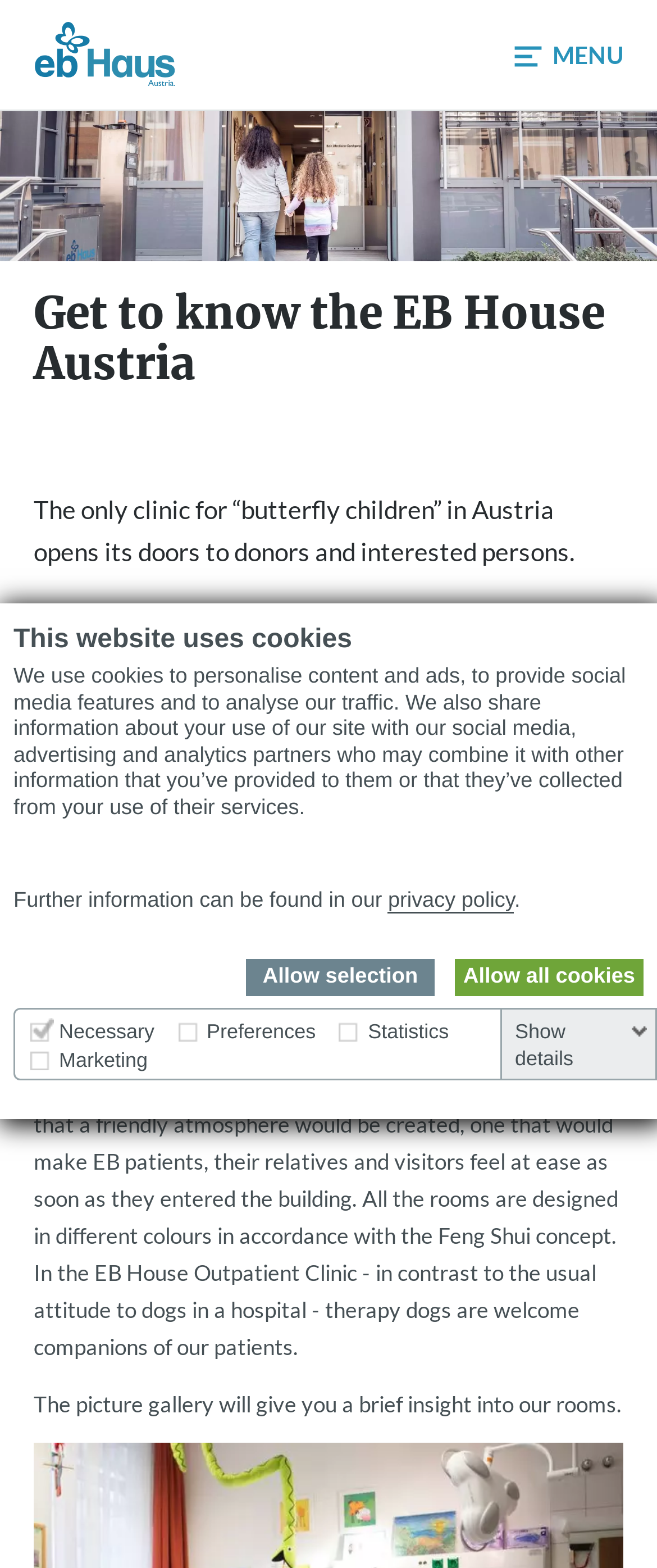Please identify the bounding box coordinates of the area I need to click to accomplish the following instruction: "Click the 'eb-haus' link".

[0.051, 0.011, 0.365, 0.058]